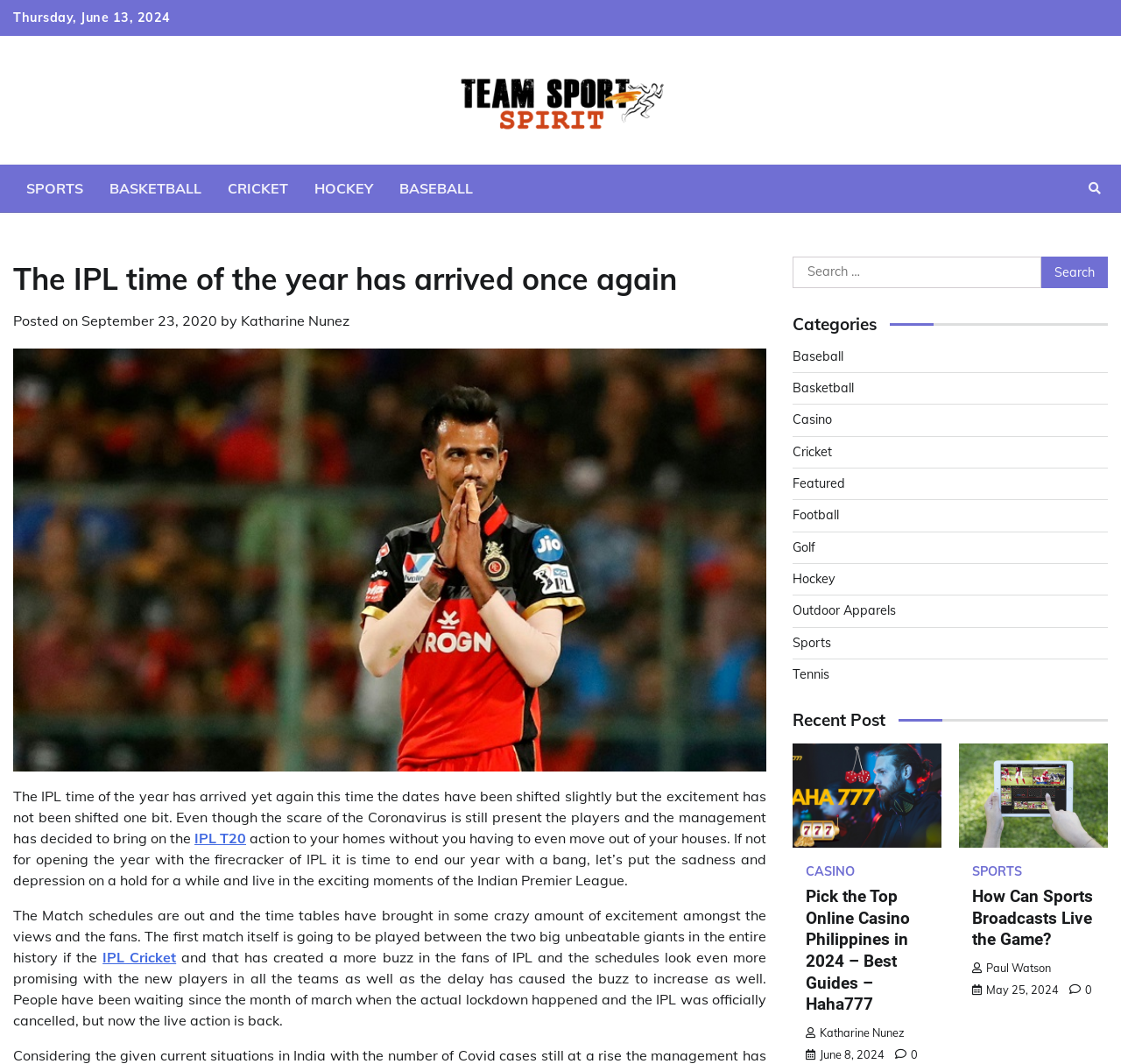Answer the question using only a single word or phrase: 
Who wrote the post 'How Can Sports Broadcasts Live the Game?'?

Paul Watson